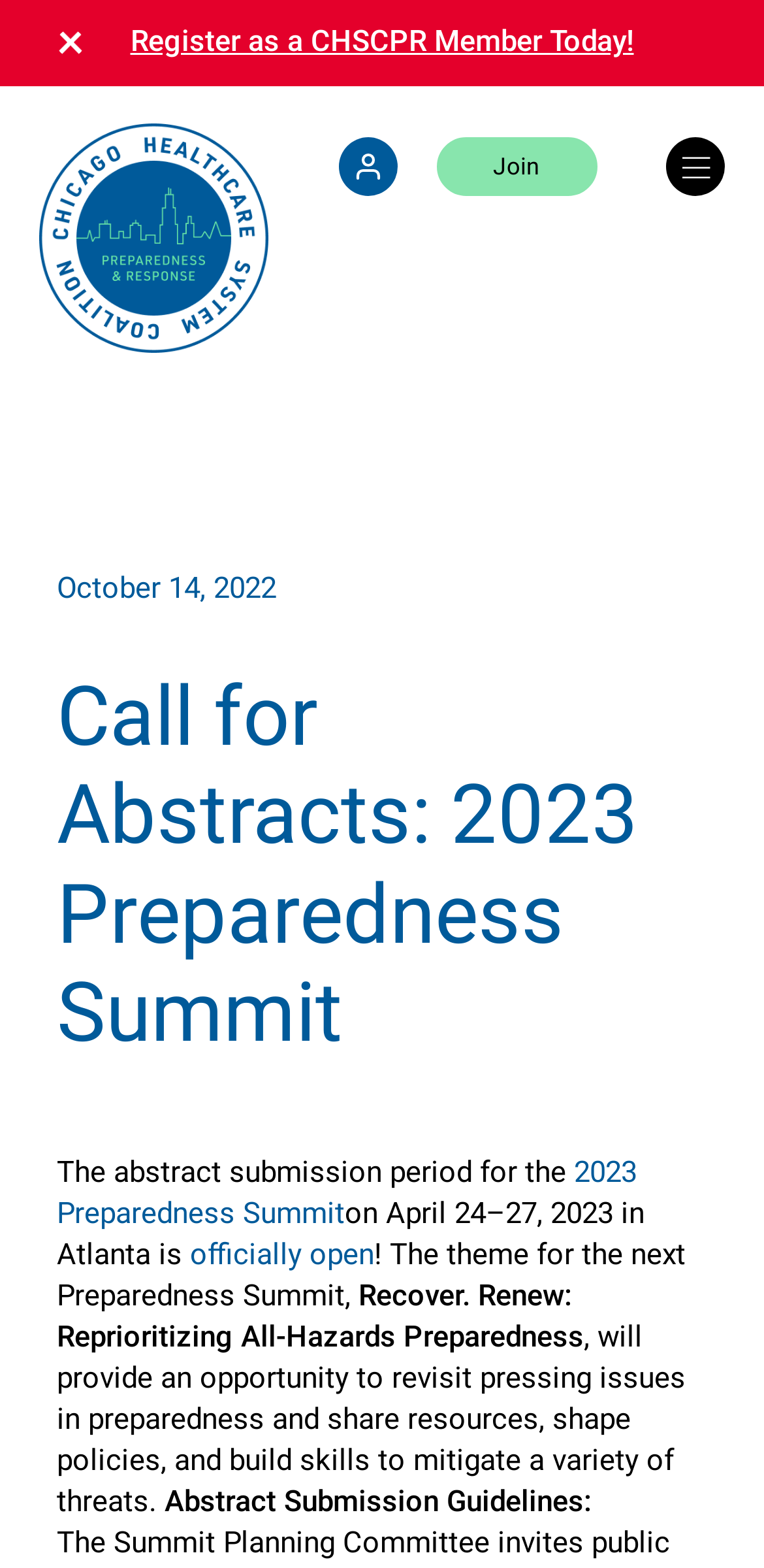Extract the bounding box coordinates of the UI element described: "parent_node: Toggle navigation". Provide the coordinates in the format [left, top, right, bottom] with values ranging from 0 to 1.

[0.051, 0.079, 0.351, 0.225]